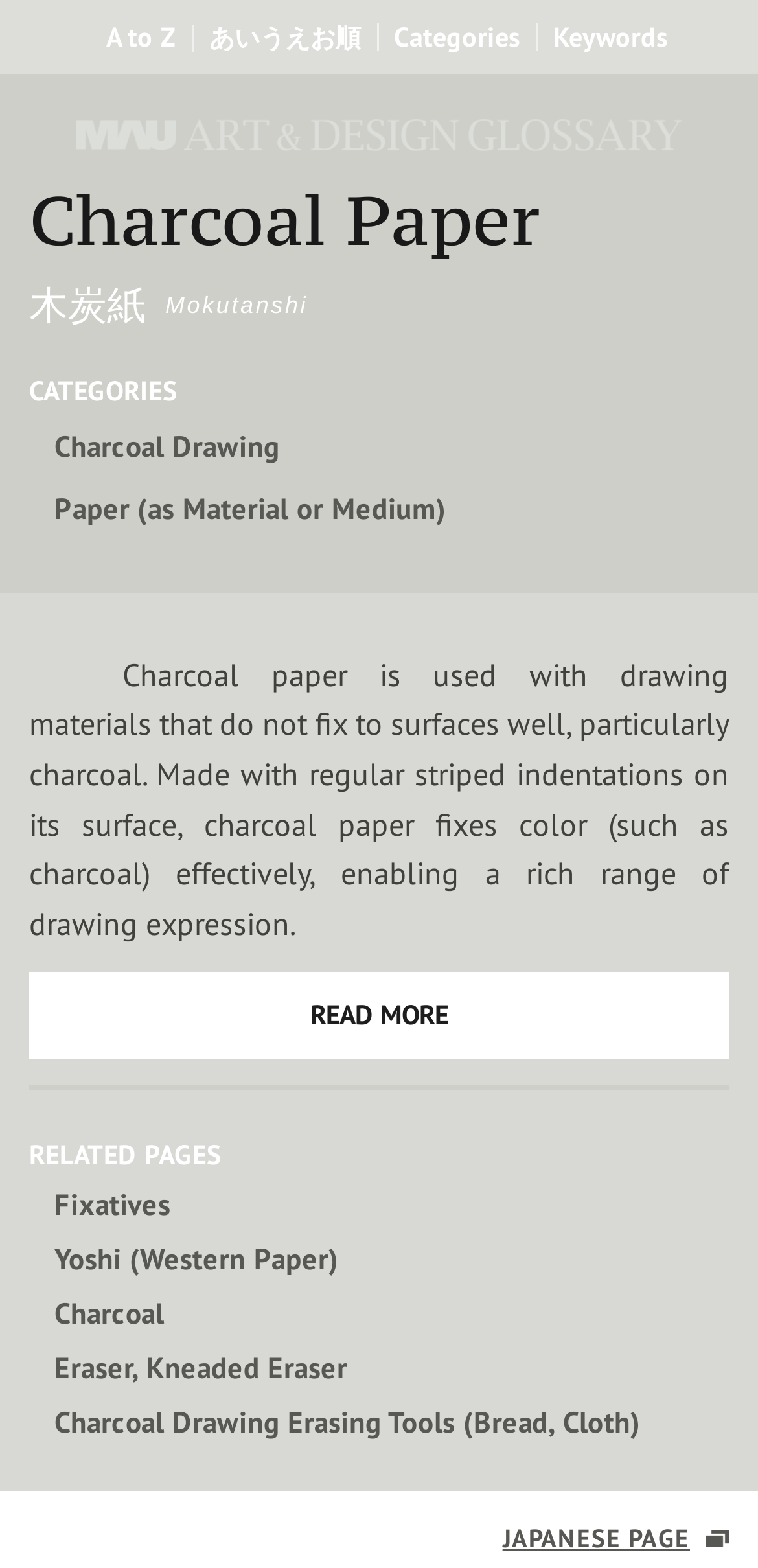Predict the bounding box for the UI component with the following description: "parent_node: AGWIRED title="Back to Top"".

None